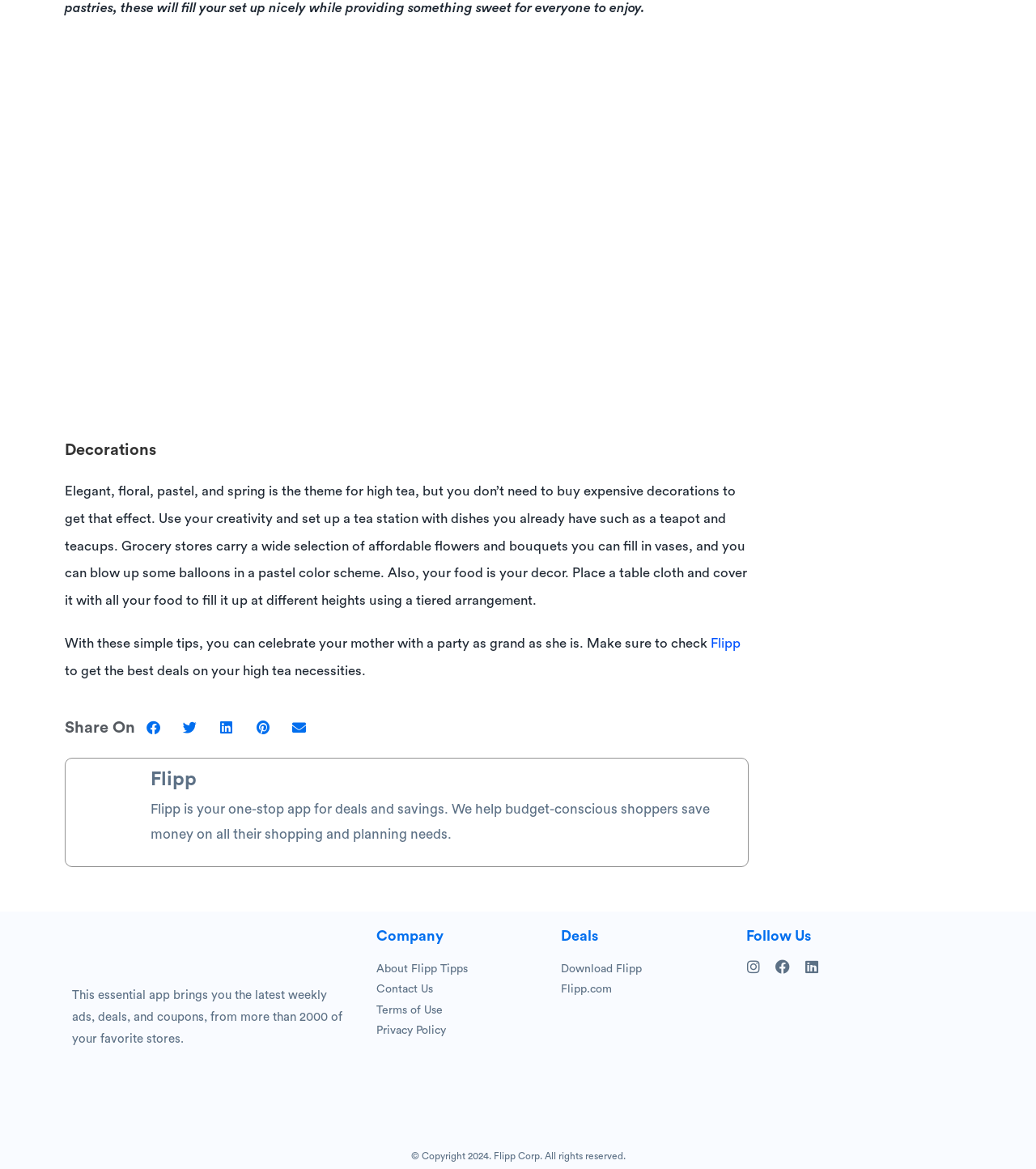What is the name of the app mentioned on the webpage?
Please provide a detailed and comprehensive answer to the question.

The name of the app is mentioned in the heading element with ID 895, which describes Flipp as a one-stop app for deals and savings.